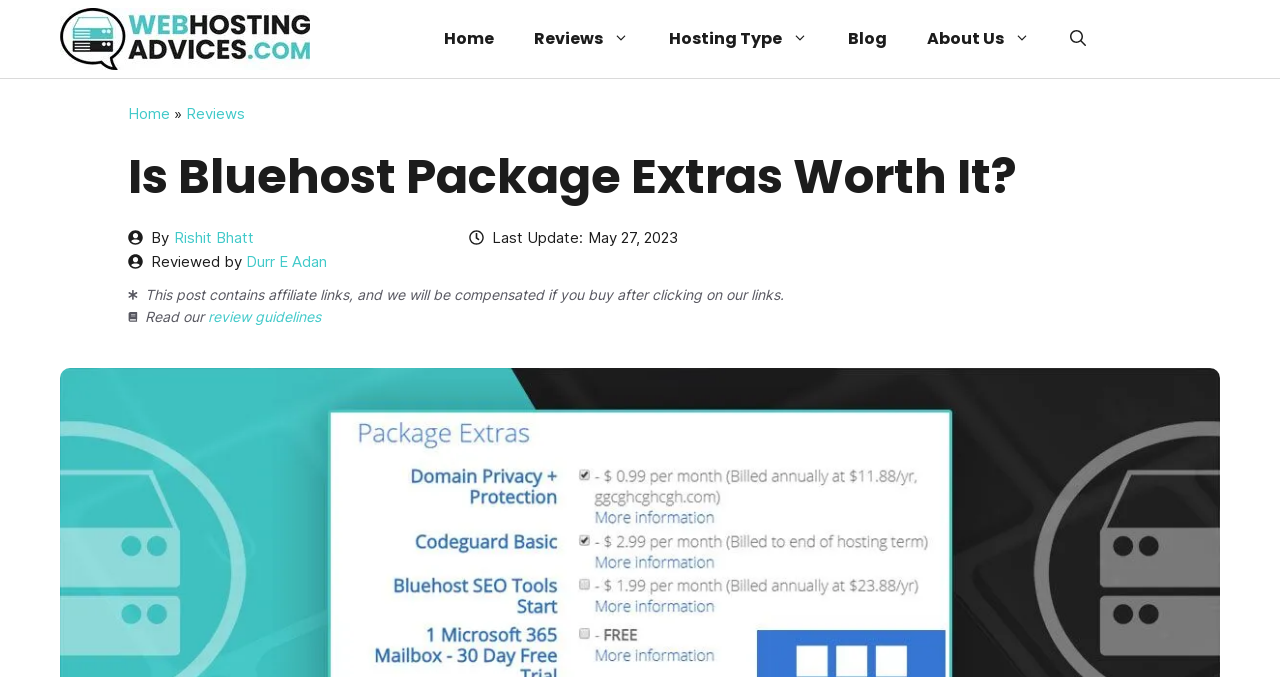Identify the bounding box coordinates of the section to be clicked to complete the task described by the following instruction: "read review guidelines". The coordinates should be four float numbers between 0 and 1, formatted as [left, top, right, bottom].

[0.162, 0.455, 0.251, 0.48]